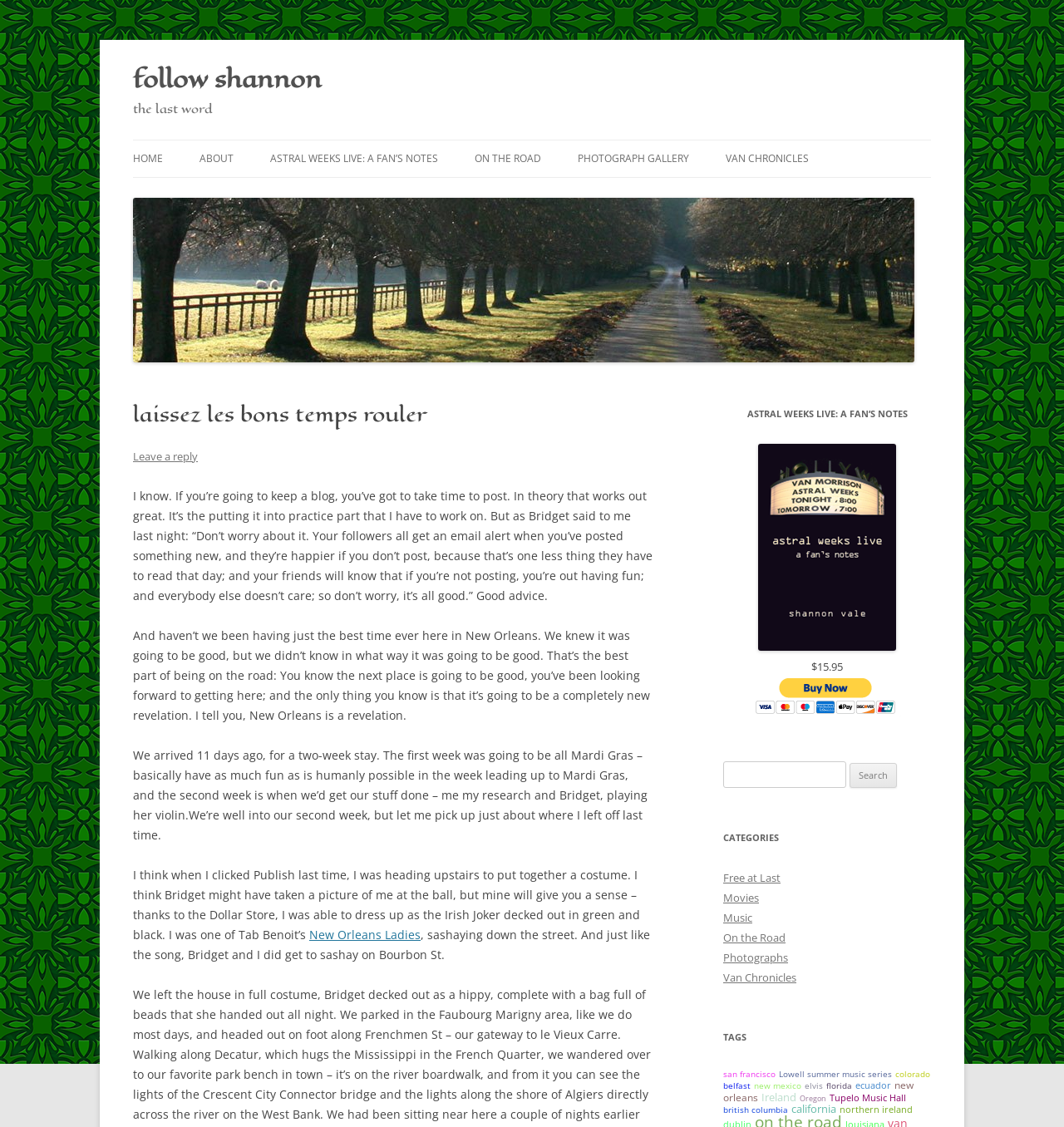Please find the bounding box for the UI element described by: "Free at Last".

[0.68, 0.772, 0.734, 0.786]